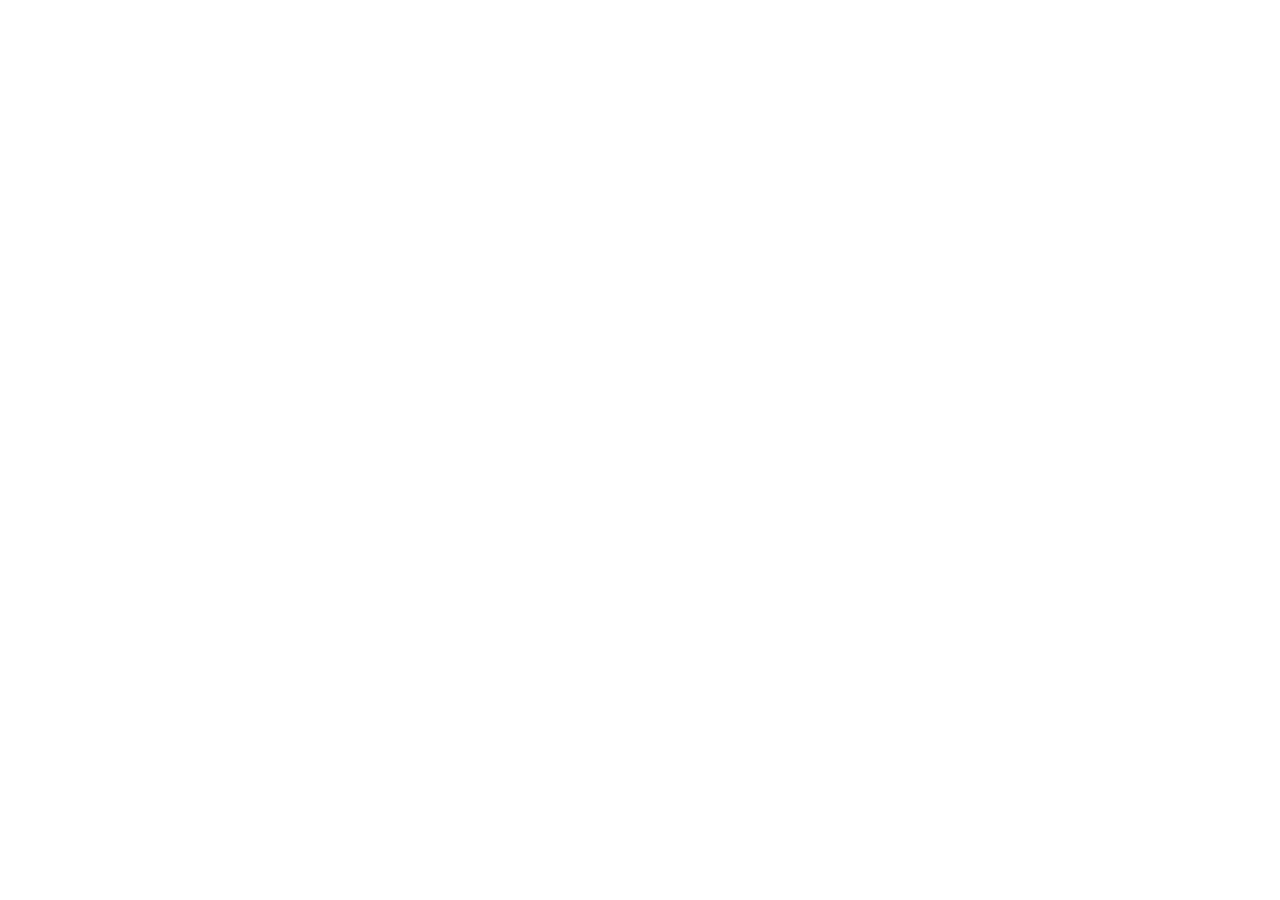What is the rating of the BBB Accredited Business?
Please describe in detail the information shown in the image to answer the question.

The rating of the BBB Accredited Business can be found on the webpage, specifically in the link element with the text 'BBB Accredited Busines, BBB Rating: A+'.